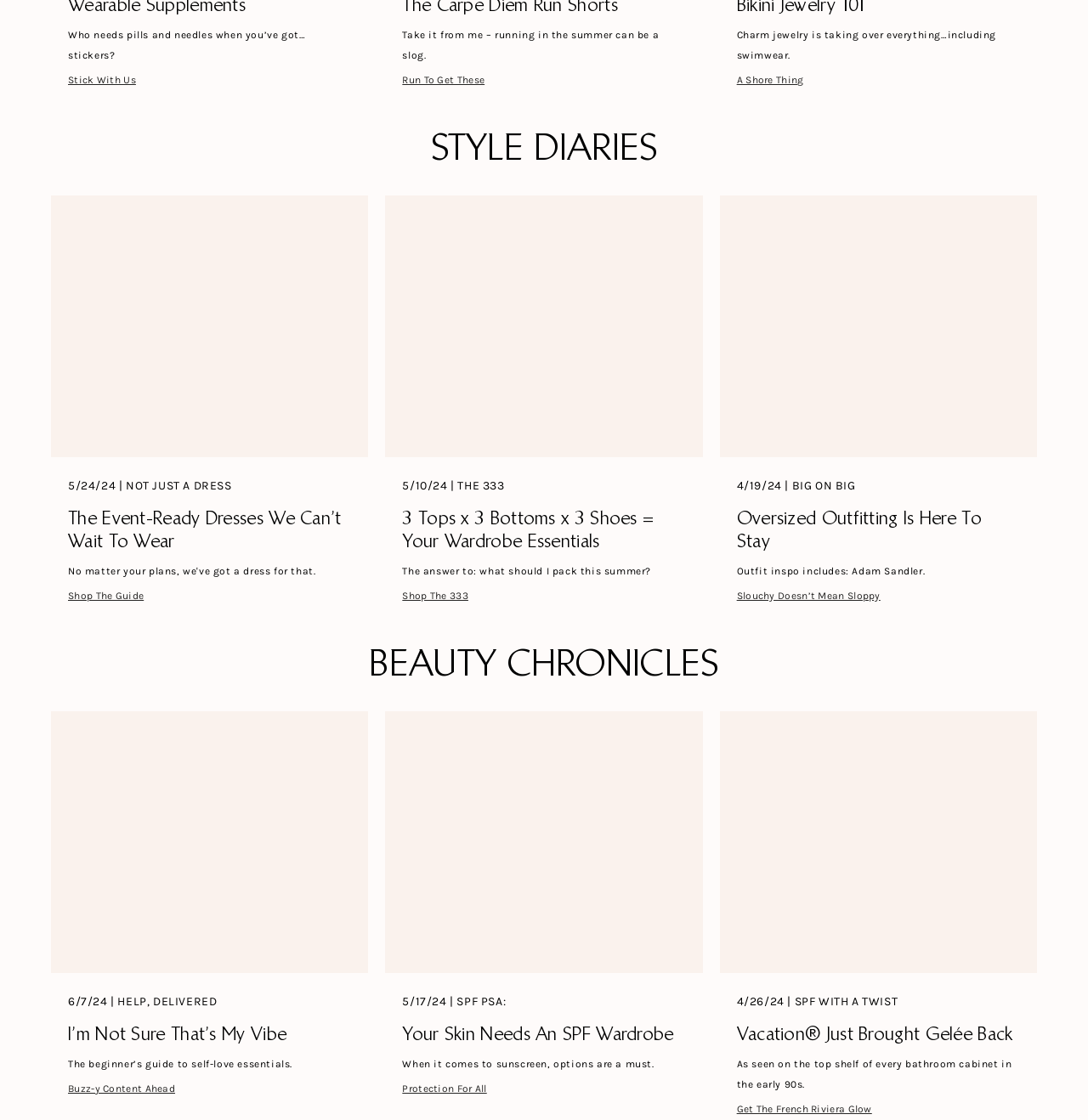Highlight the bounding box coordinates of the element you need to click to perform the following instruction: "Explore 'BEAUTY CHRONICLES'."

[0.047, 0.571, 0.953, 0.612]